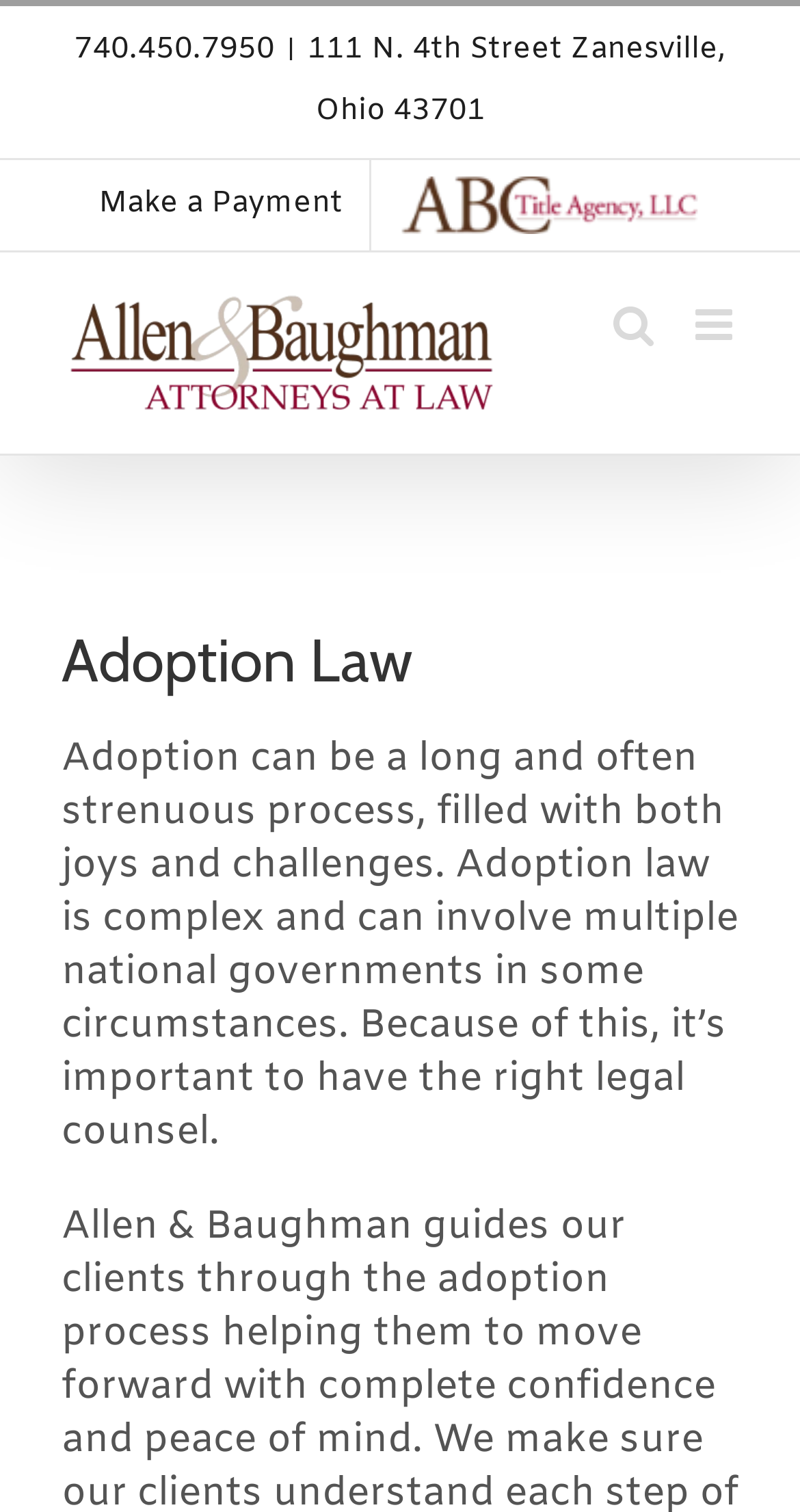Based on the element description, predict the bounding box coordinates (top-left x, top-left y, bottom-right x, bottom-right y) for the UI element in the screenshot: 740.450.7950

[0.092, 0.021, 0.344, 0.046]